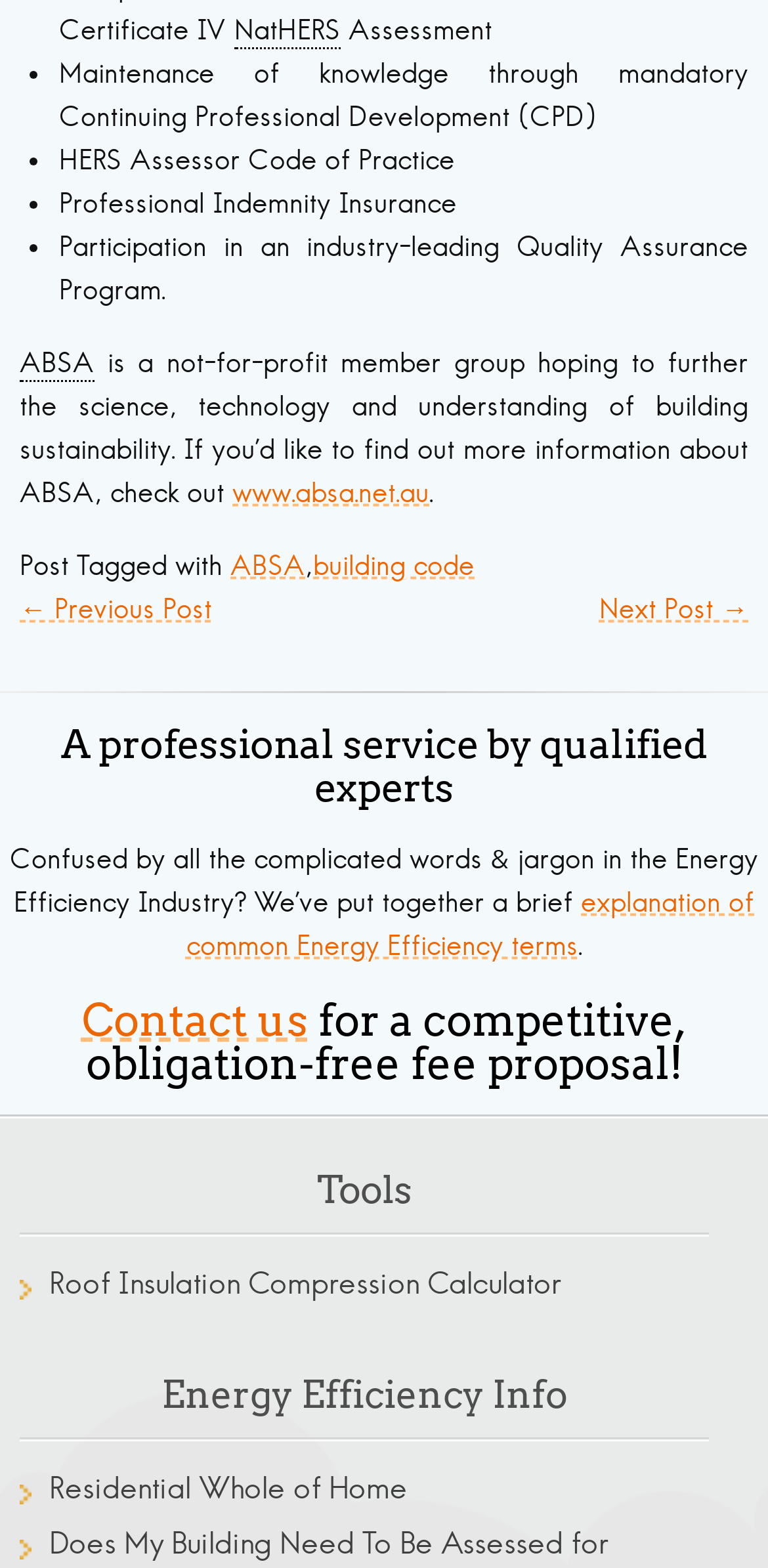Answer the following inquiry with a single word or phrase:
What is the name of the not-for-profit member group mentioned on the webpage?

Australian Building Sustainability Association